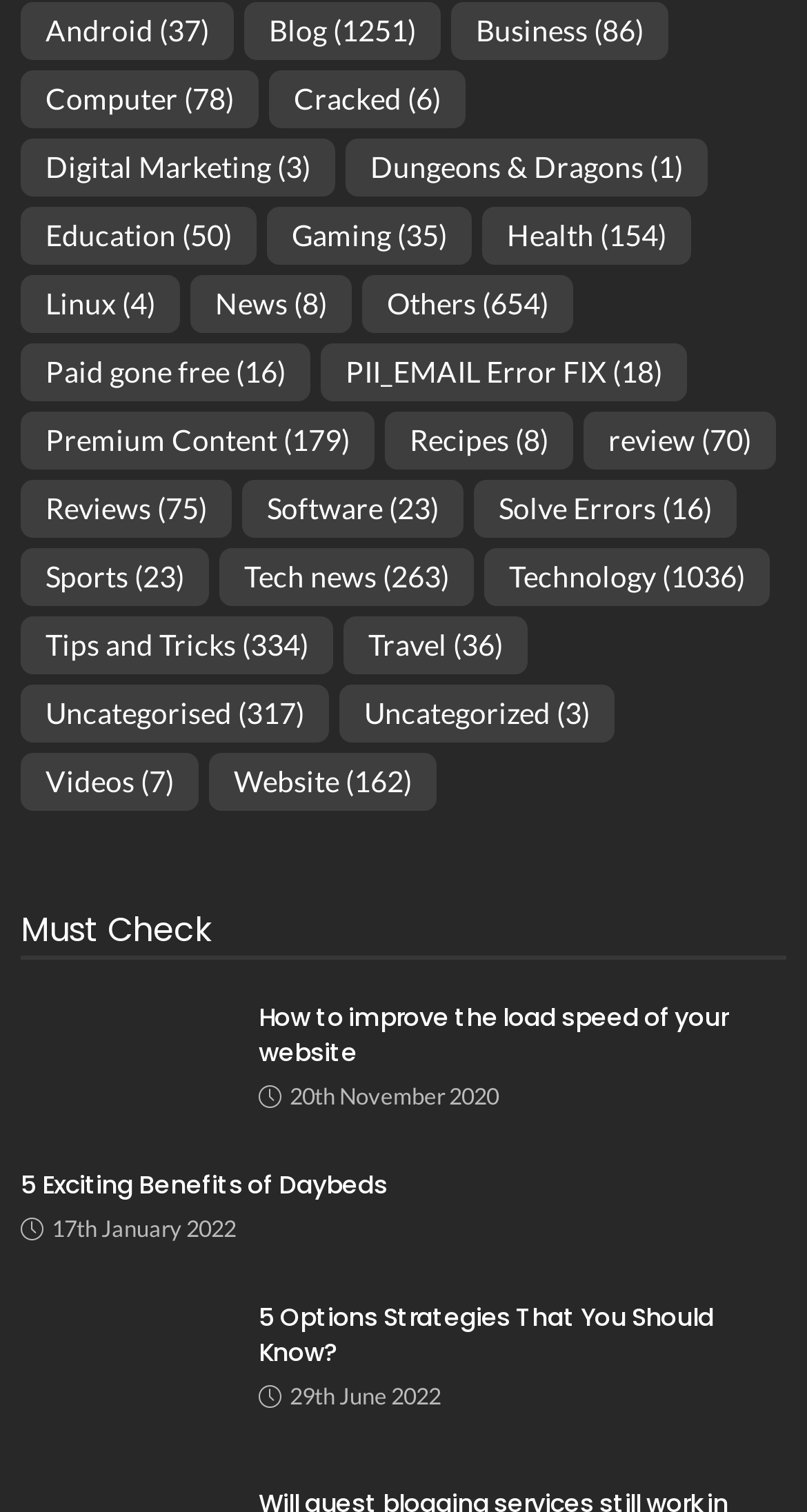Find the bounding box coordinates for the element that must be clicked to complete the instruction: "Read 'How to improve the load speed of your website'". The coordinates should be four float numbers between 0 and 1, indicated as [left, top, right, bottom].

[0.321, 0.663, 0.974, 0.709]